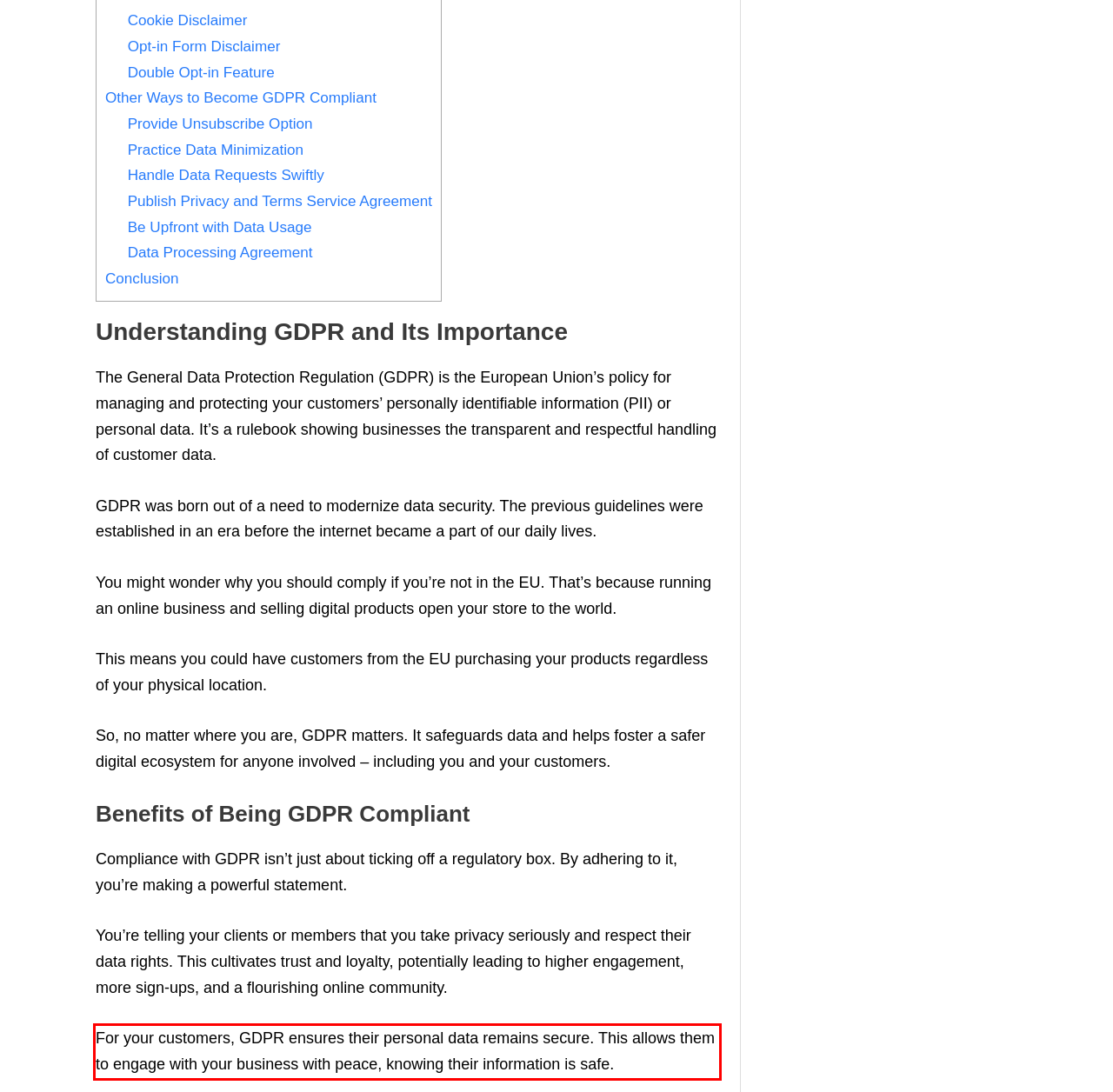Identify the red bounding box in the webpage screenshot and perform OCR to generate the text content enclosed.

For your customers, GDPR ensures their personal data remains secure. This allows them to engage with your business with peace, knowing their information is safe.